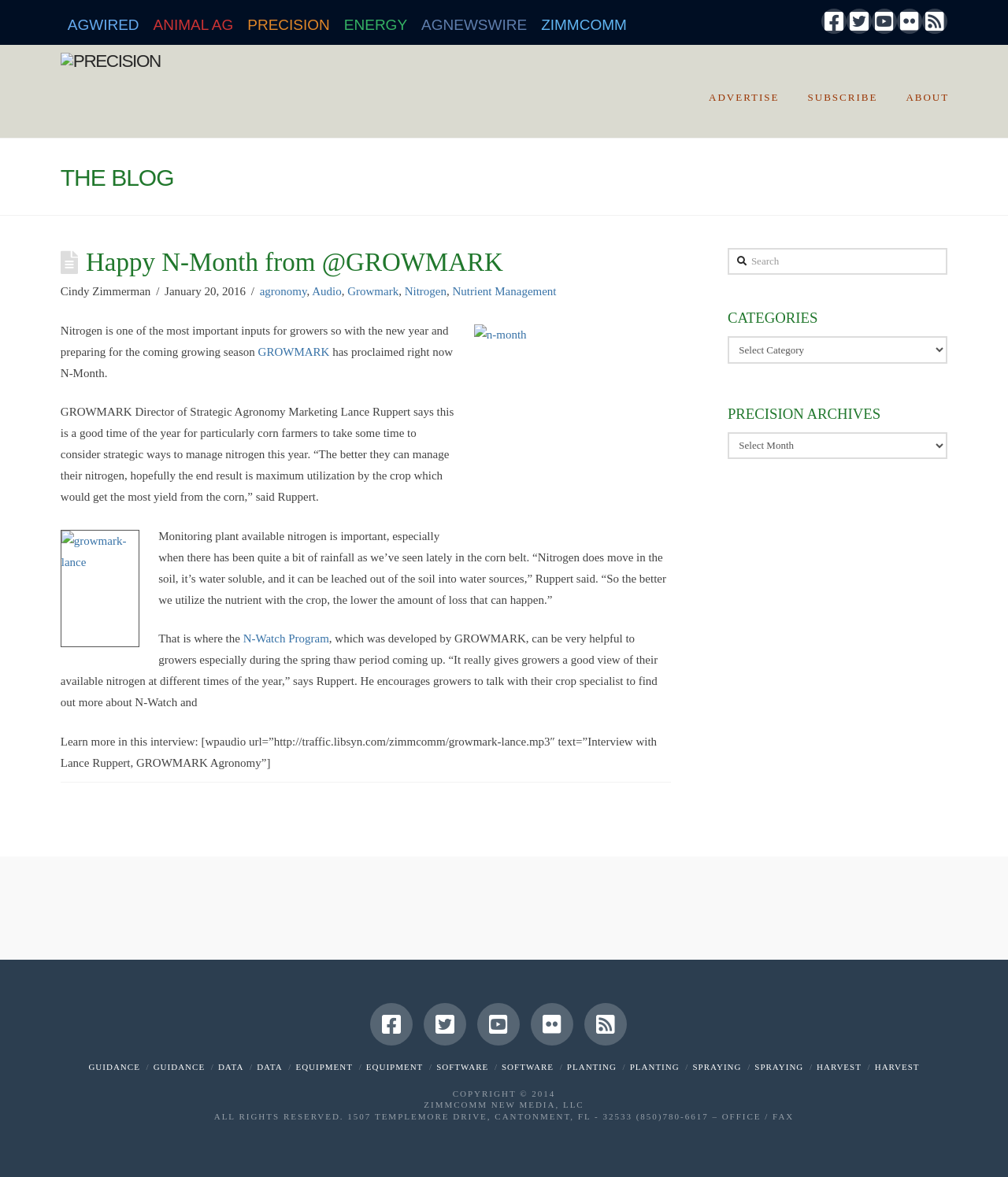What is the name of the company that proclaimed N-Month?
Please answer the question as detailed as possible.

The article mentions that 'GROWMARK has proclaimed right now N-Month.' Therefore, the company that proclaimed N-Month is GROWMARK.